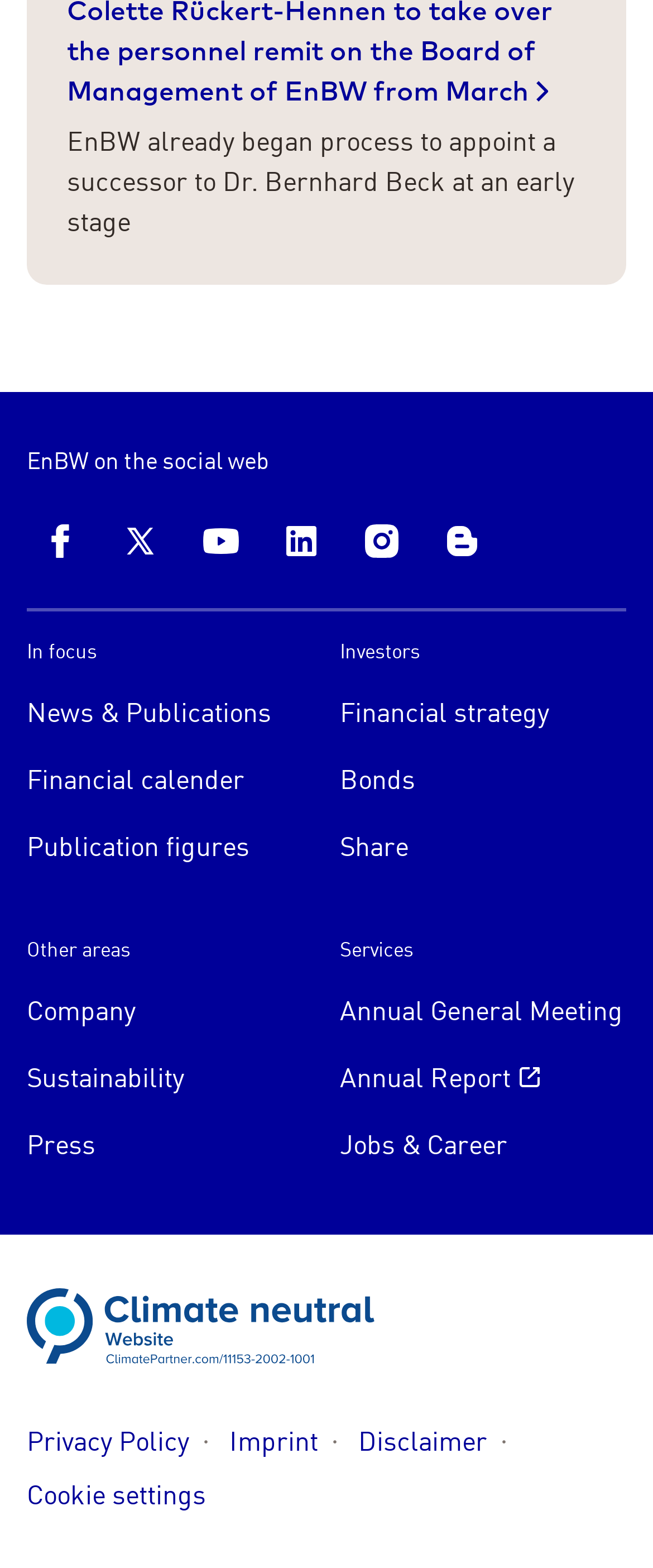Pinpoint the bounding box coordinates of the clickable area necessary to execute the following instruction: "Learn about EnBW's sustainability efforts". The coordinates should be given as four float numbers between 0 and 1, namely [left, top, right, bottom].

[0.041, 0.668, 0.479, 0.711]